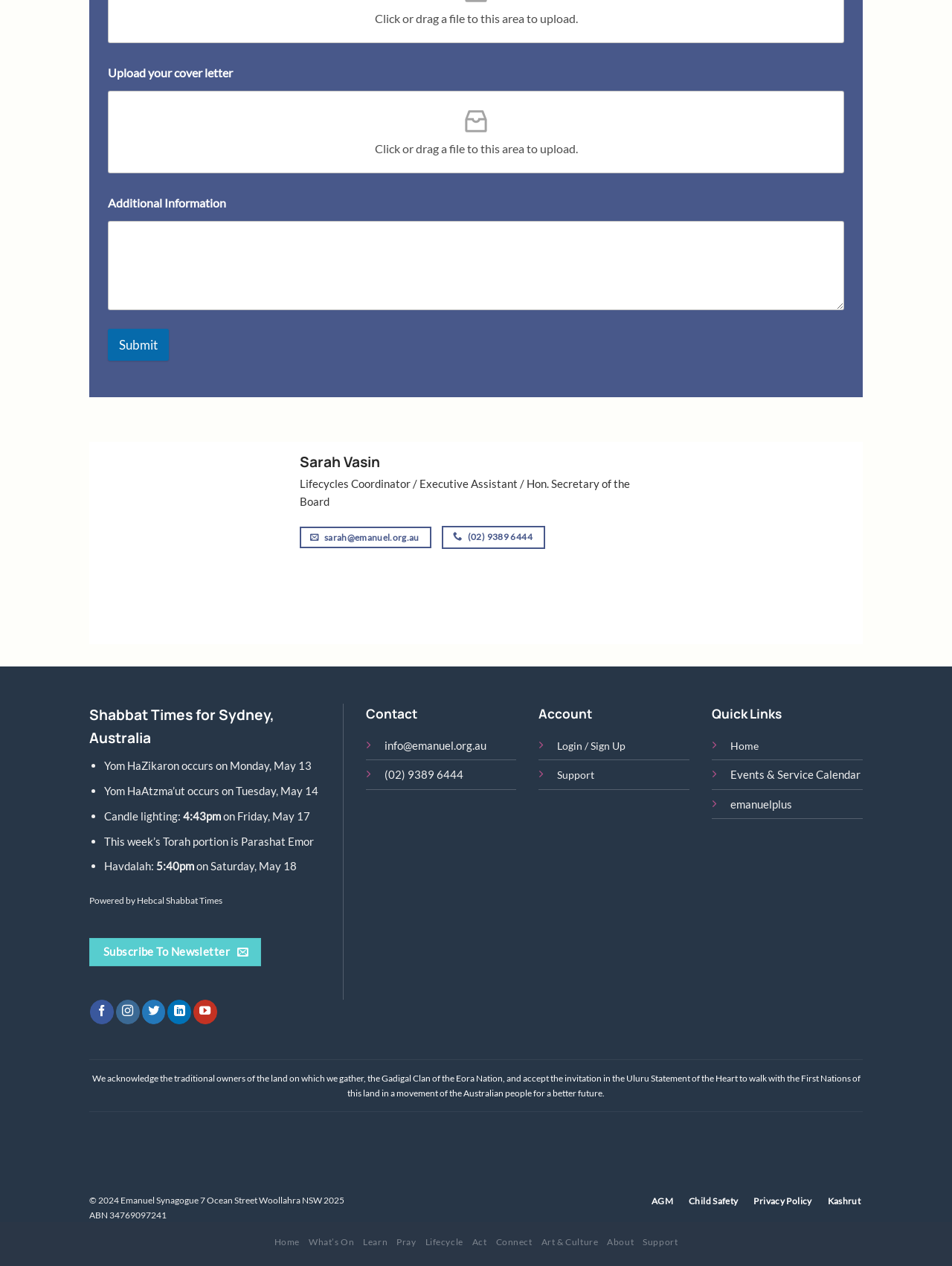What is the phone number of the synagogue?
Please provide a comprehensive and detailed answer to the question.

The phone number of the synagogue can be found in the 'Contact' section, which is located in the middle of the webpage, and it is listed as '(02) 9389 6444'.